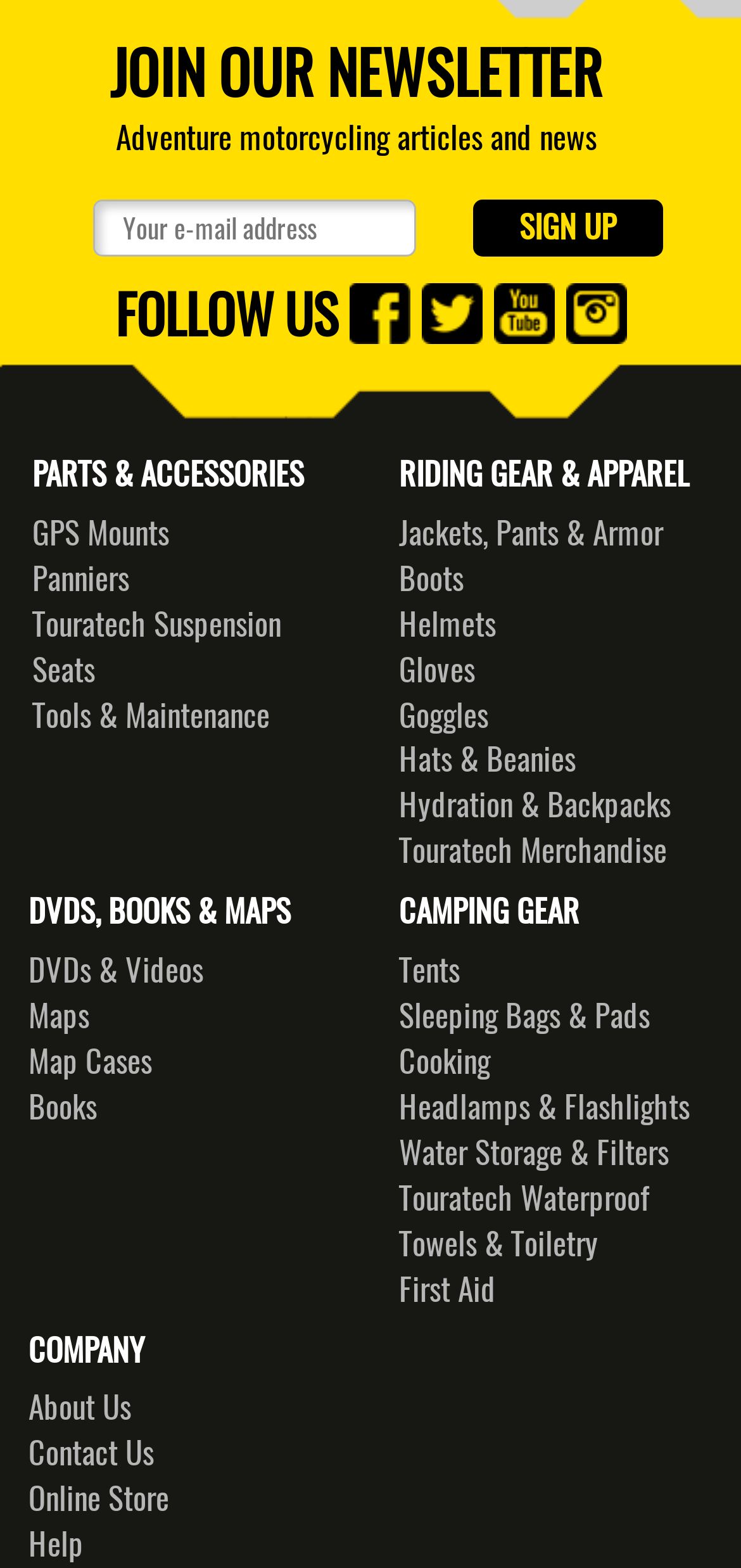Find the bounding box coordinates of the area that needs to be clicked in order to achieve the following instruction: "Follow us on social media". The coordinates should be specified as four float numbers between 0 and 1, i.e., [left, top, right, bottom].

[0.471, 0.177, 0.553, 0.223]